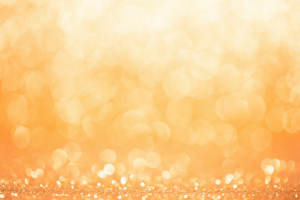Answer this question in one word or a short phrase: What is the effect of the light spots in the background?

Evoking feelings of warmth and comfort